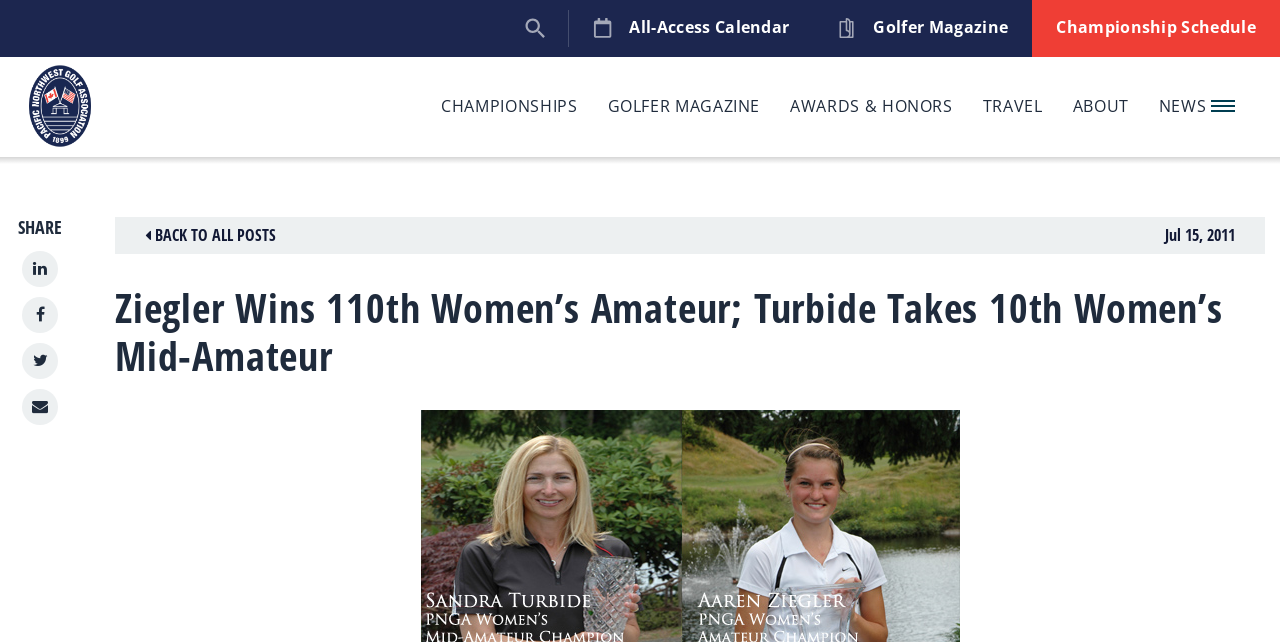Identify the bounding box coordinates for the region to click in order to carry out this instruction: "View Golfer Magazine". Provide the coordinates using four float numbers between 0 and 1, formatted as [left, top, right, bottom].

[0.636, 0.0, 0.806, 0.088]